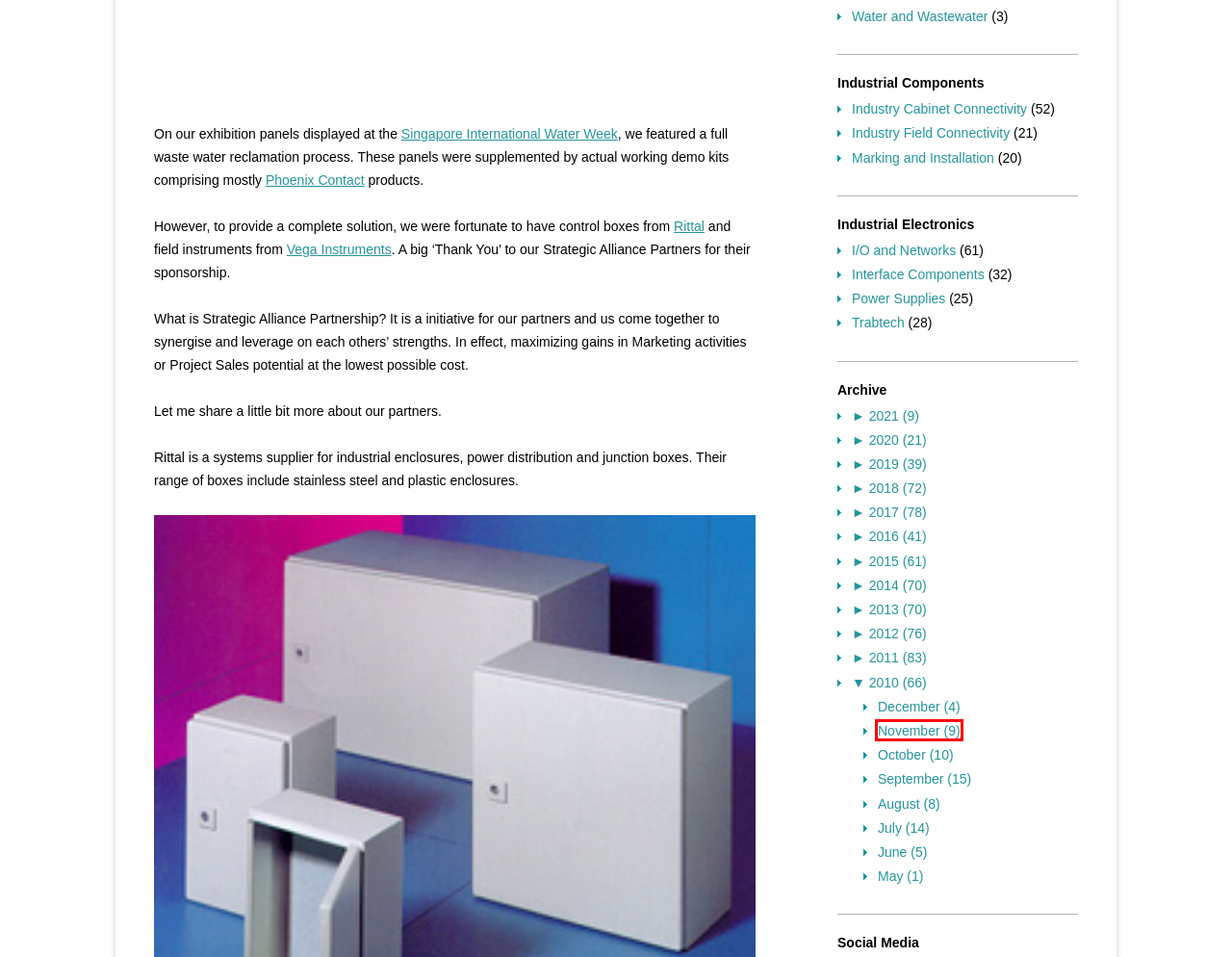You are given a screenshot of a webpage with a red rectangle bounding box around a UI element. Select the webpage description that best matches the new webpage after clicking the element in the bounding box. Here are the candidates:
A. Industry Cabinet Connectivity Archives | Southeast Asia
B. 2020 | Southeast Asia
C. Power Supplies Archives | Southeast Asia
D. December 2010 | Southeast Asia
E. 2016 | Southeast Asia
F. May 2010 | Southeast Asia
G. November 2010 | Southeast Asia
H. June 2010 | Southeast Asia

G